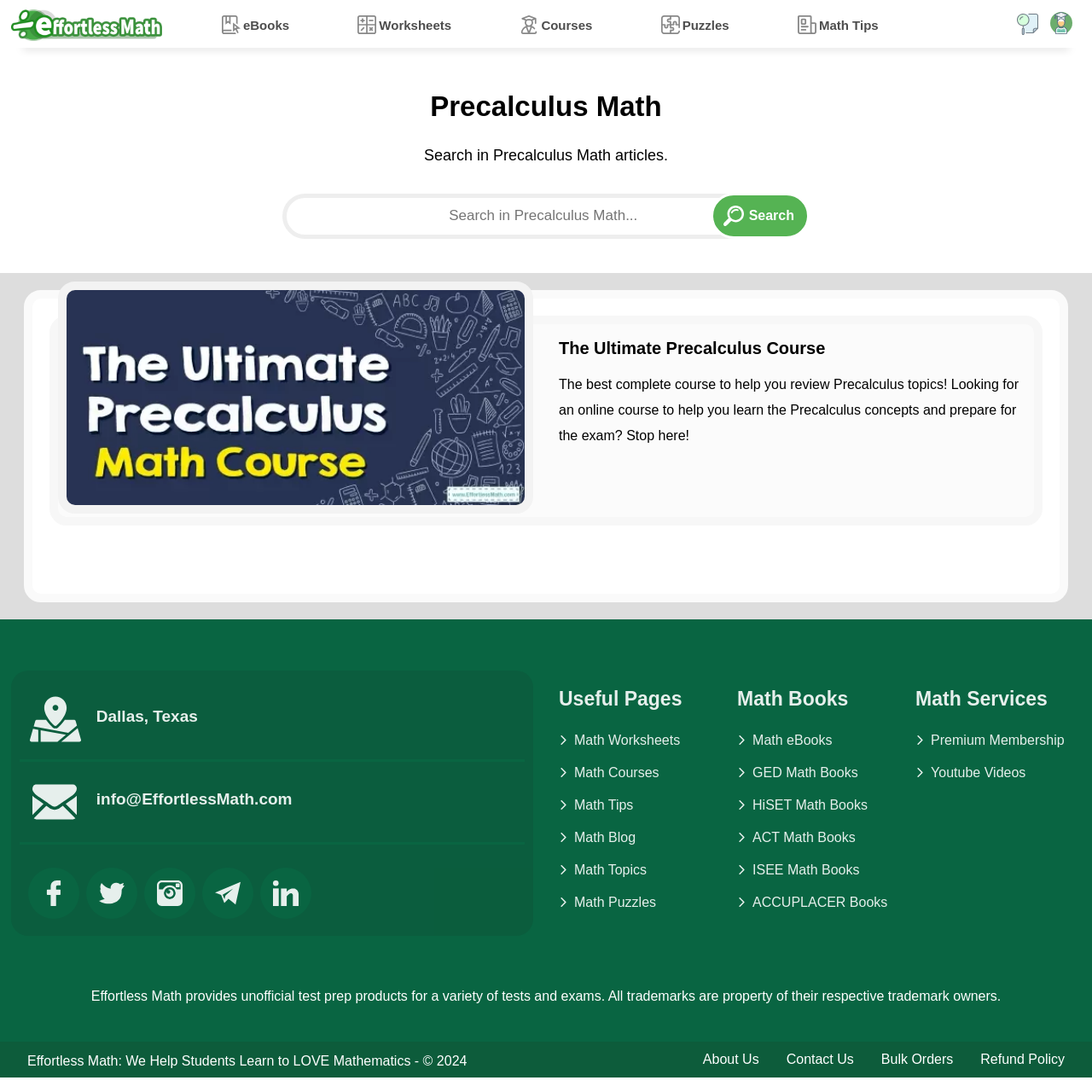Offer a comprehensive description of the webpage’s content and structure.

The webpage is about Effortless Math, a platform that helps students learn to love mathematics. At the top, there is a navigation menu with links to "eBooks", "Worksheets", "Courses", "Puzzles", and "Math Tips". Below the navigation menu, there is a heading "Precalculus Math" and a search bar with a placeholder text "Search in Precalculus Math articles.".

On the left side of the page, there is an image with a link to "The Ultimate Precalculus Course", which is described as "The best complete course to help you review Precalculus topics!". Below the image, there is a paragraph of text describing the course.

On the right side of the page, there are several sections. The first section is titled "Useful Pages" and contains links to "Math Worksheets", "Math Courses", "Math Tips", "Math Blog", "Math Topics", and "Math Puzzles". The second section is titled "Math Books" and contains links to various math eBooks and books for different exams. The third section is titled "Math Services" and contains links to "Premium Membership" and "Youtube Videos".

At the bottom of the page, there is a footer section with links to "About Us", "Contact Us", "Bulk Orders", and "Refund Policy". There is also a copyright notice and a statement about the website providing unofficial test prep products.

Additionally, there are social media links to Facebook, Twitter, Instagram, Telegram, and Linkedin at the bottom of the page.